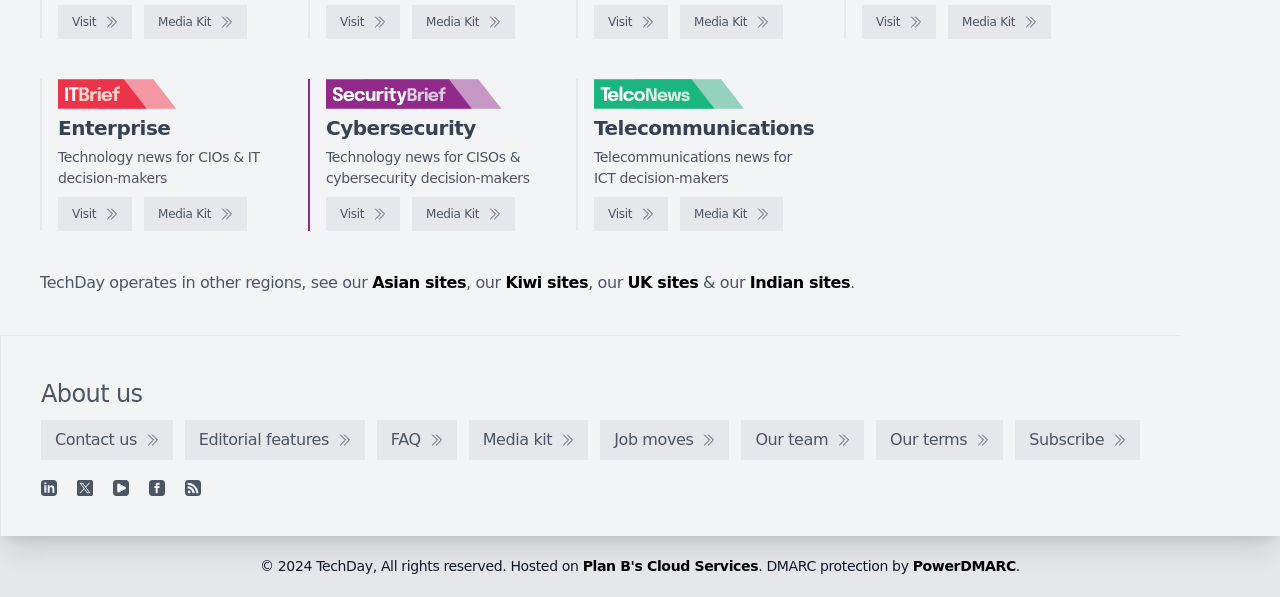How many regions does TechDay operate in?
Using the information from the image, provide a comprehensive answer to the question.

The website mentions that TechDay operates in other regions, including Asian sites, Kiwi sites, UK sites, and Indian sites. This suggests that TechDay operates in multiple regions.